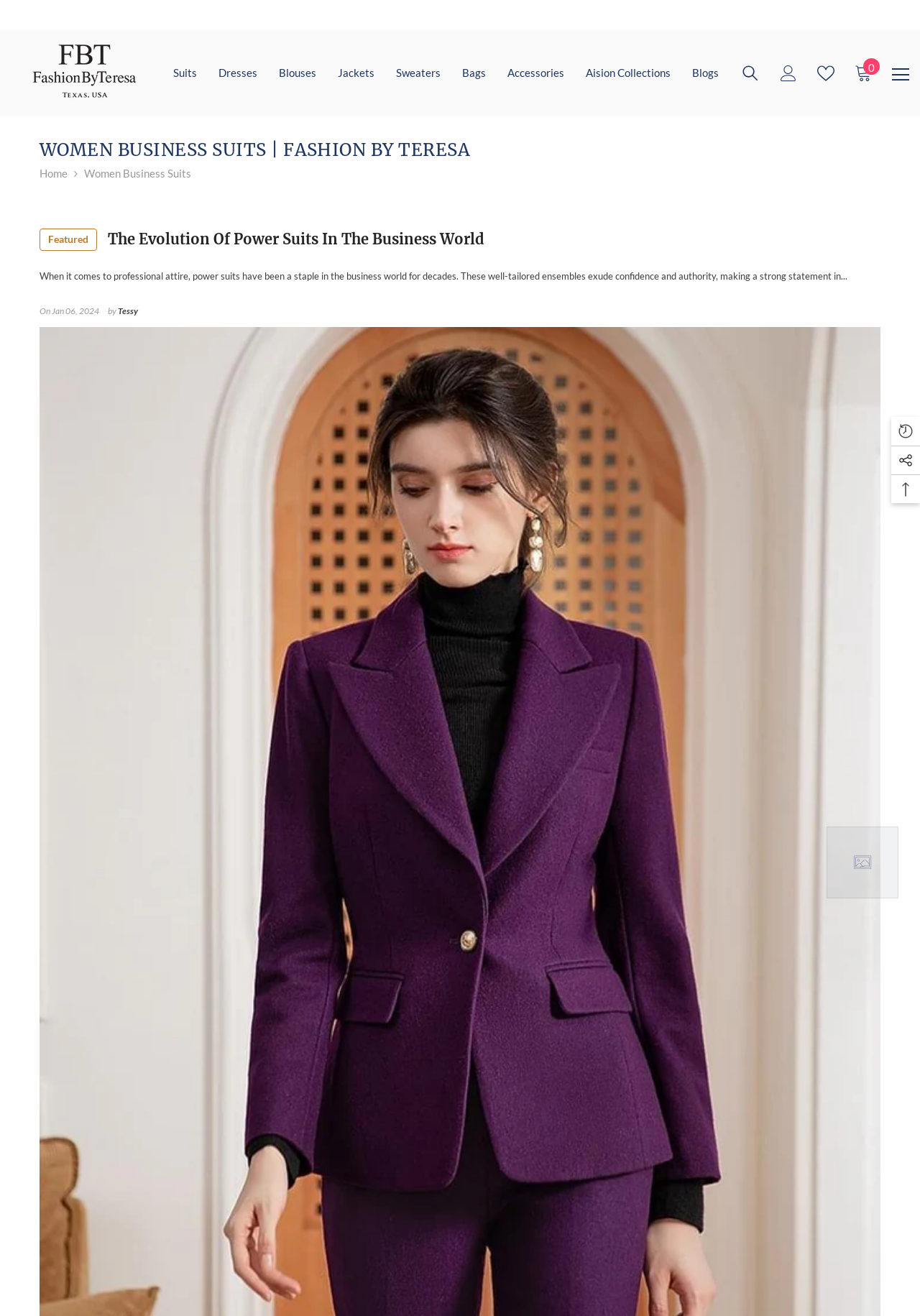Bounding box coordinates must be specified in the format (top-left x, top-left y, bottom-right x, bottom-right y). All values should be floating point numbers between 0 and 1. What are the bounding box coordinates of the UI element described as: parent_node: Cart title="Hamburger Icon"

[0.97, 0.05, 0.988, 0.063]